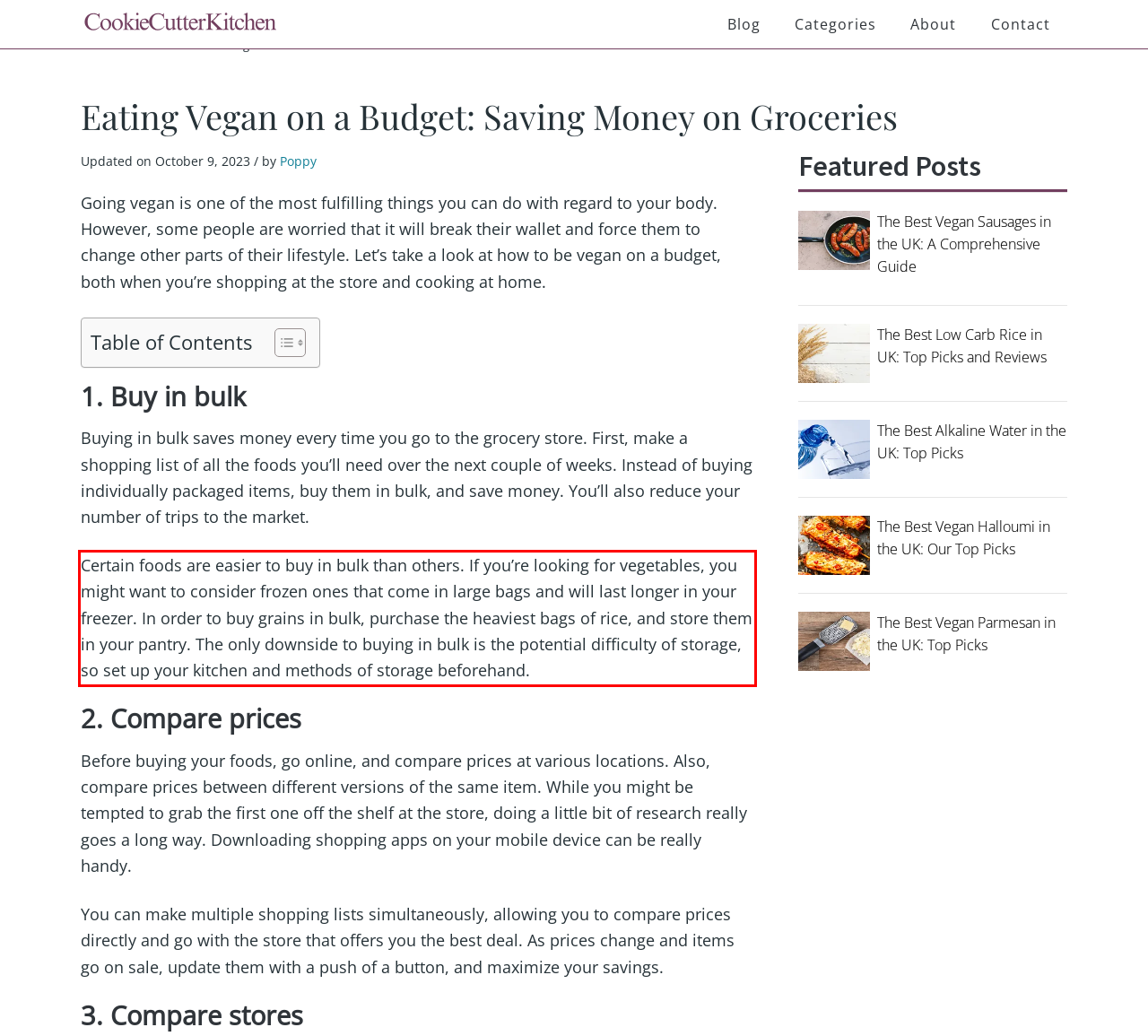Extract and provide the text found inside the red rectangle in the screenshot of the webpage.

Certain foods are easier to buy in bulk than others. If you’re looking for vegetables, you might want to consider frozen ones that come in large bags and will last longer in your freezer. In order to buy grains in bulk, purchase the heaviest bags of rice, and store them in your pantry. The only downside to buying in bulk is the potential difficulty of storage, so set up your kitchen and methods of storage beforehand.